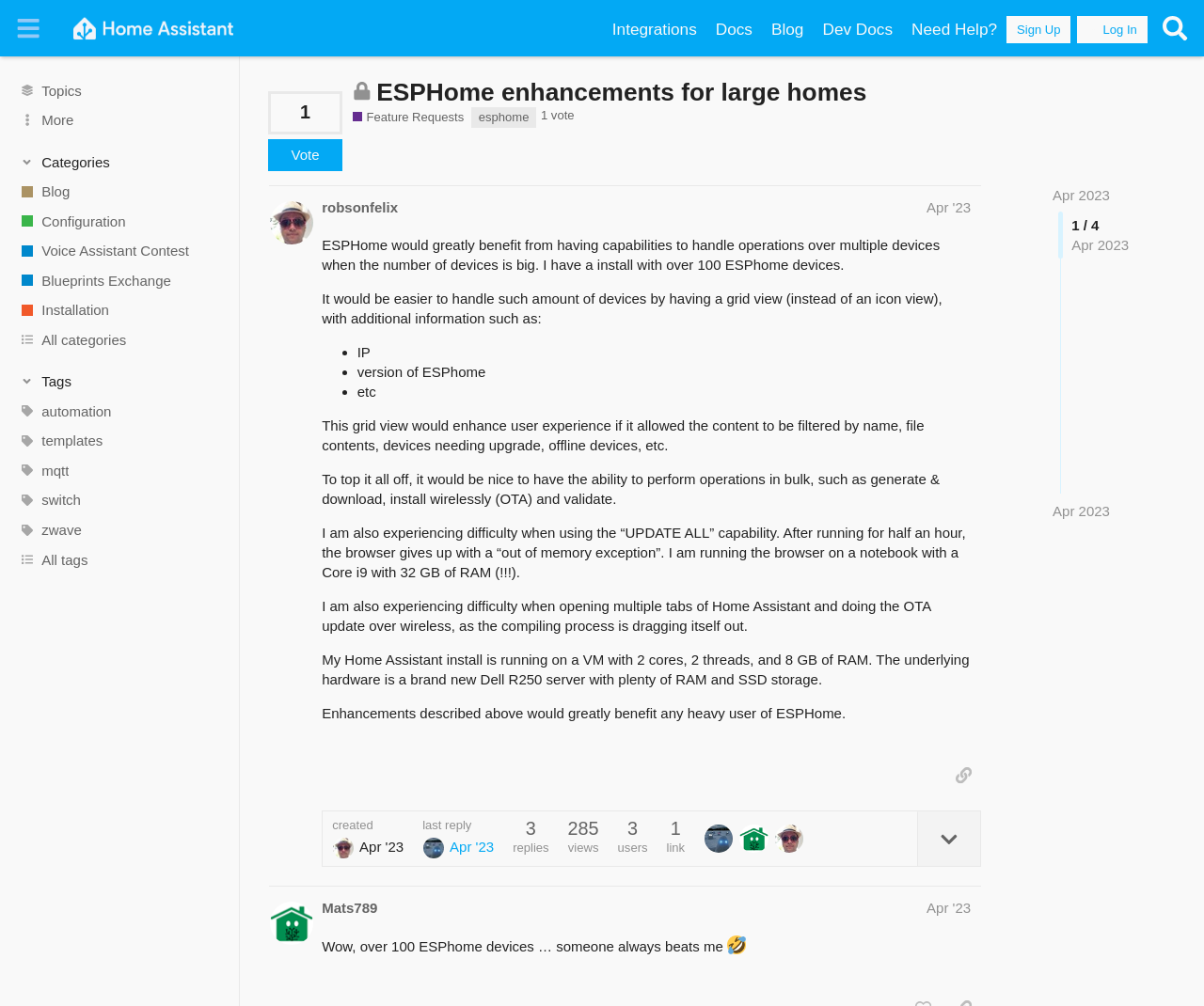Show the bounding box coordinates of the region that should be clicked to follow the instruction: "Vote for the feature request."

[0.223, 0.138, 0.284, 0.17]